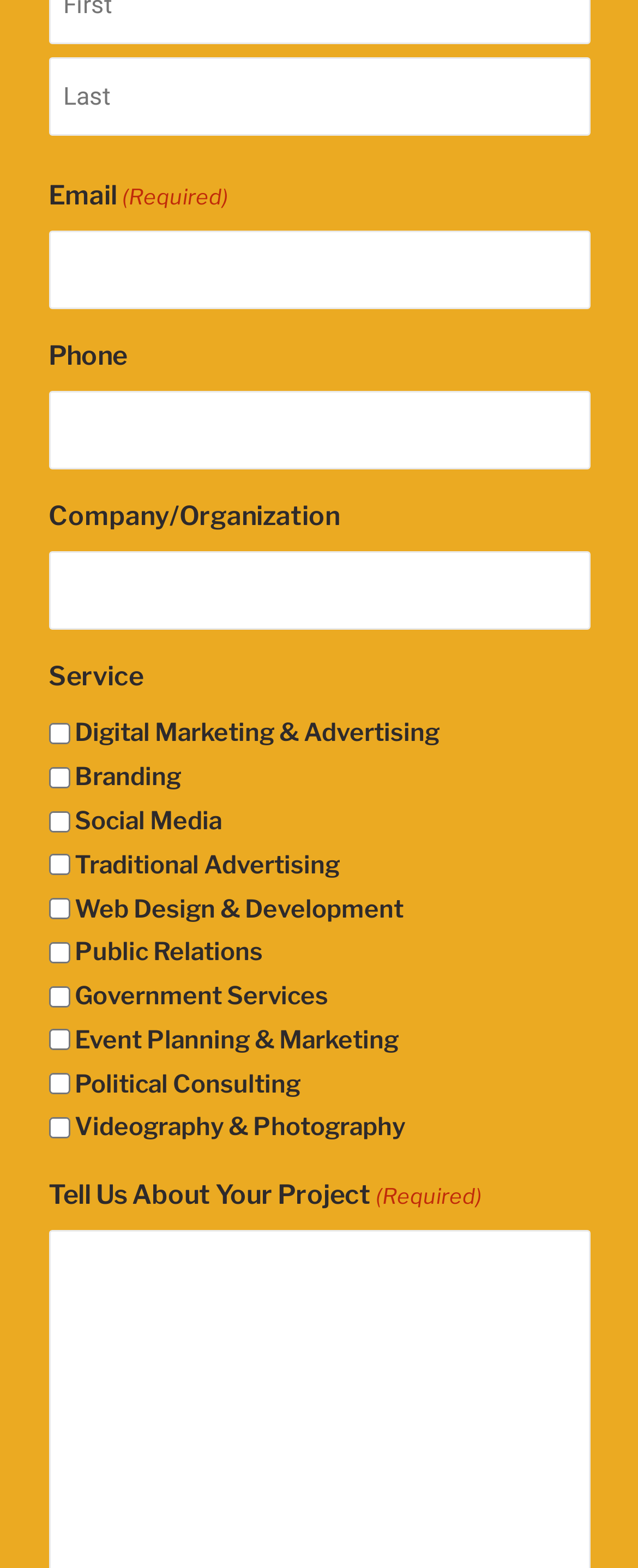Determine the bounding box coordinates for the element that should be clicked to follow this instruction: "Describe your project". The coordinates should be given as four float numbers between 0 and 1, in the format [left, top, right, bottom].

[0.076, 0.752, 0.581, 0.772]